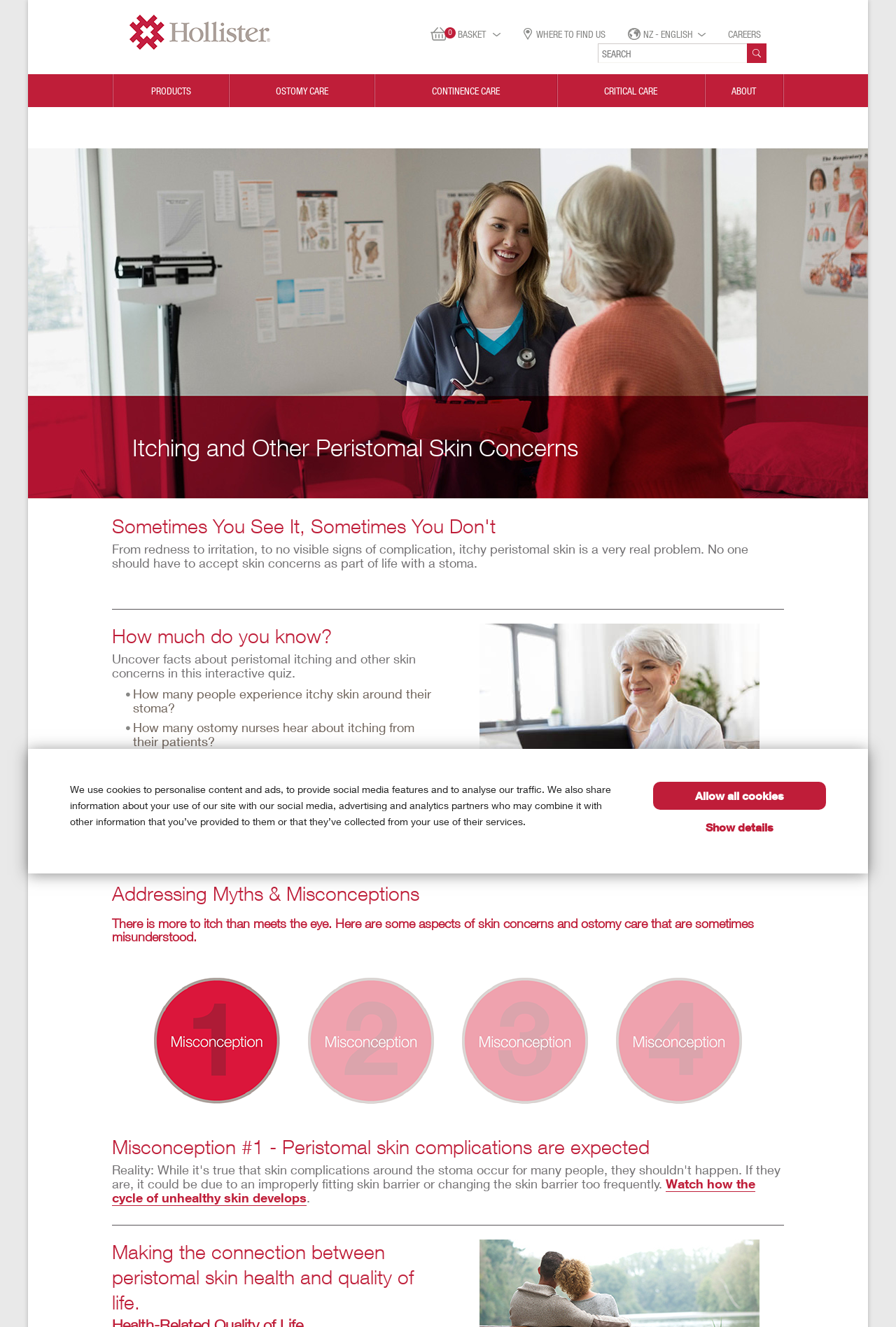Please find the bounding box coordinates of the element that must be clicked to perform the given instruction: "Find where to find us". The coordinates should be four float numbers from 0 to 1, i.e., [left, top, right, bottom].

[0.578, 0.016, 0.681, 0.036]